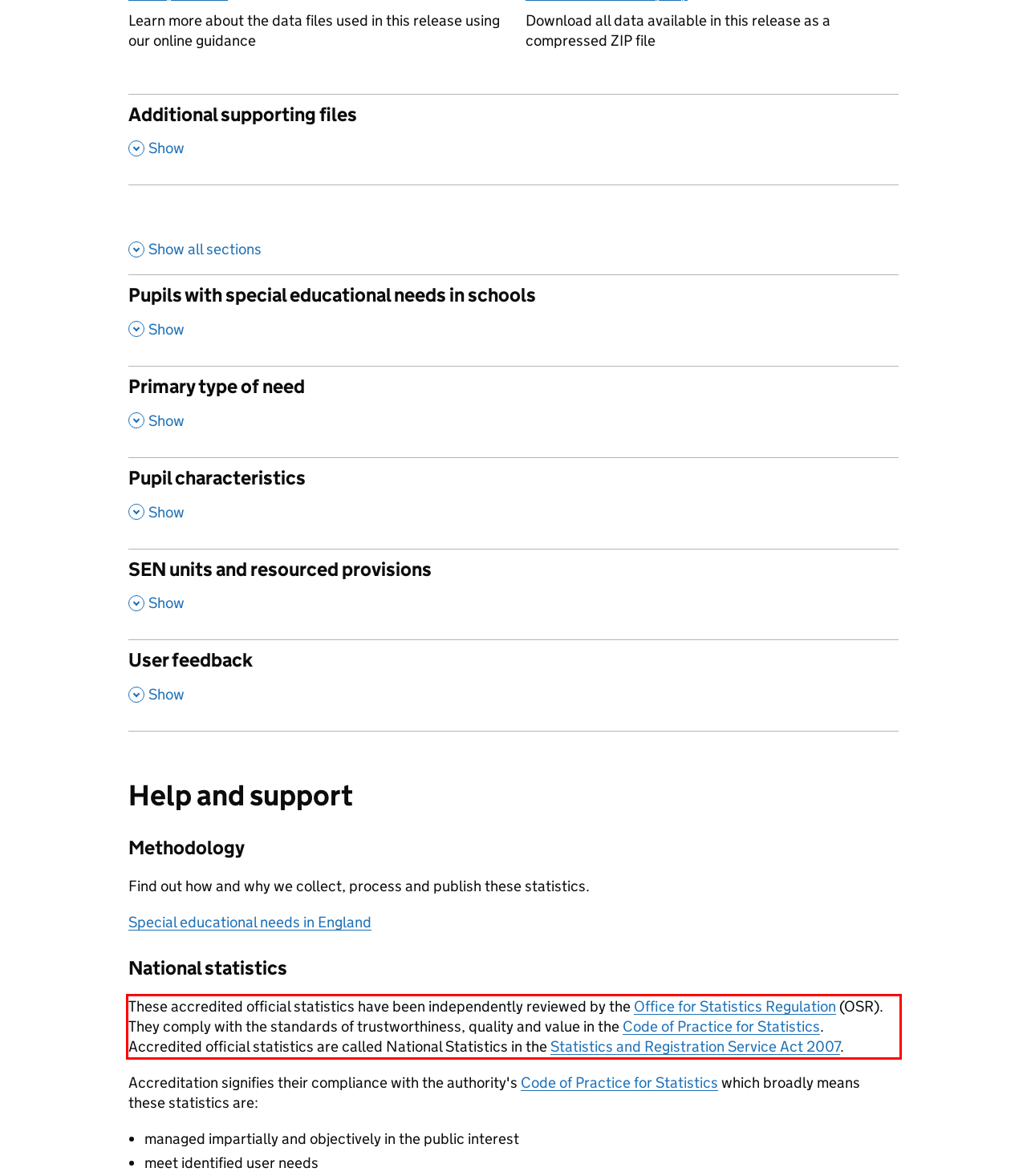Examine the webpage screenshot and use OCR to recognize and output the text within the red bounding box.

These accredited official statistics have been independently reviewed by the Office for Statistics Regulation (OSR). They comply with the standards of trustworthiness, quality and value in the Code of Practice for Statistics. Accredited official statistics are called National Statistics in the Statistics and Registration Service Act 2007.